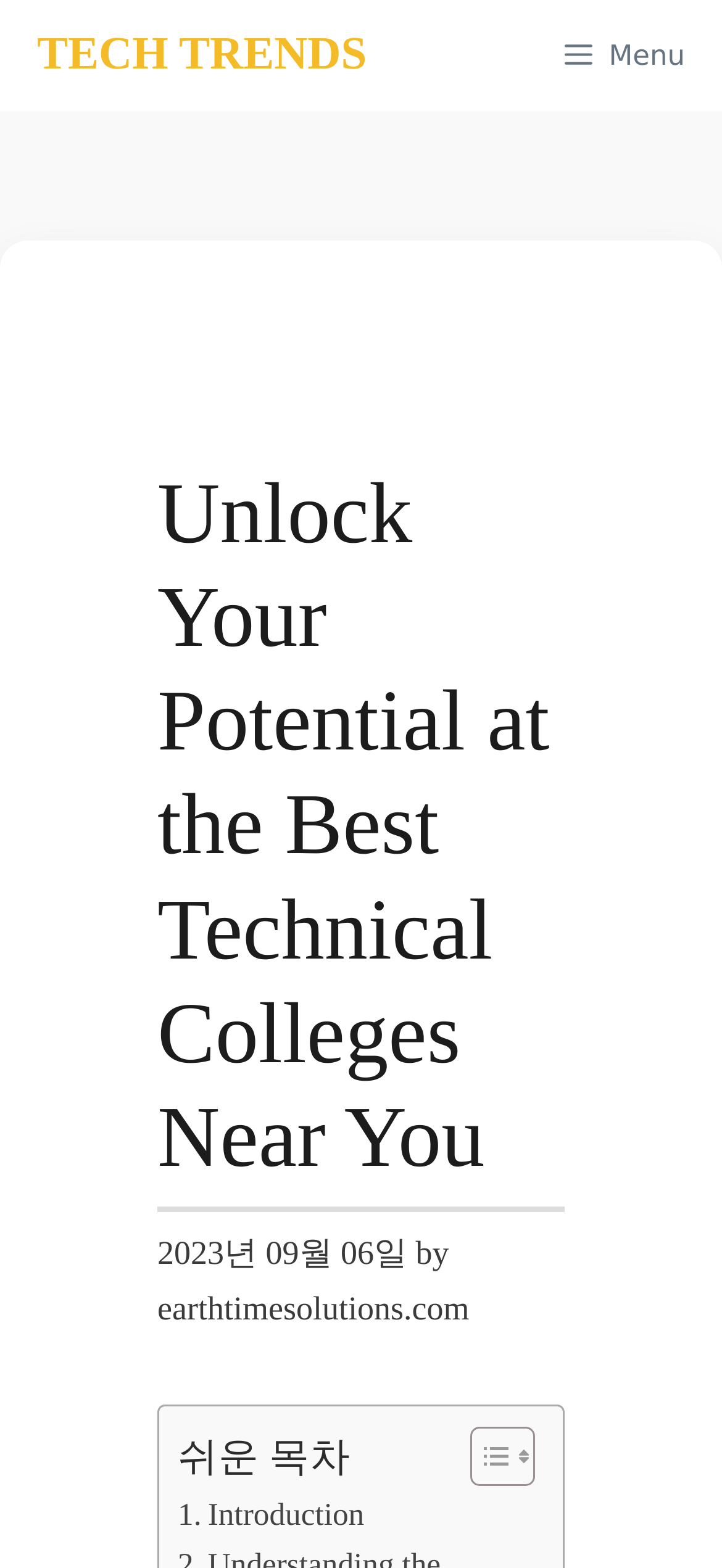Offer a detailed explanation of the webpage layout and contents.

The webpage appears to be an article or blog post about technical colleges, with a focus on career aspirations and specialized learning. 

At the top of the page, there is a navigation bar with a link to "TECH TRENDS" and a button labeled "Menu" that controls a primary menu. 

Below the navigation bar, there is a header section that contains the main title "Unlock Your Potential at the Best Technical Colleges Near You" and a time stamp indicating that the article was published on September 6, 2023. 

To the right of the time stamp, there is a byline indicating that the article is written by "earthtimesolutions.com". 

Further down, there is a table of contents section with a heading "쉬운 목차" (which translates to "Easy Table of Contents" in English) and a link to toggle the table of contents. The toggle link is accompanied by two small images. 

Below the table of contents section, there is a link to the introduction of the article.